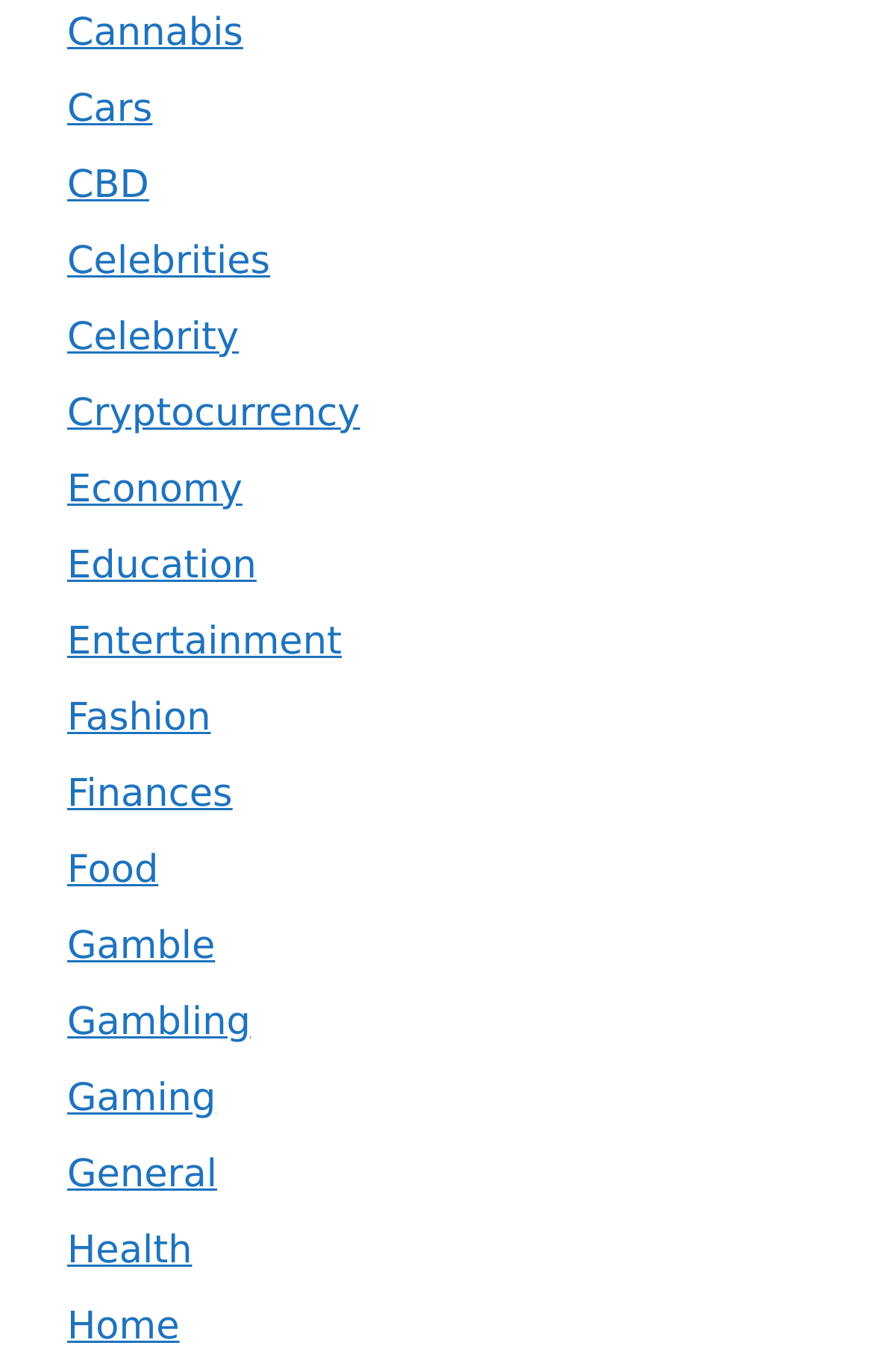Identify the bounding box coordinates of the area that should be clicked in order to complete the given instruction: "Explore Entertainment". The bounding box coordinates should be four float numbers between 0 and 1, i.e., [left, top, right, bottom].

[0.077, 0.452, 0.391, 0.484]